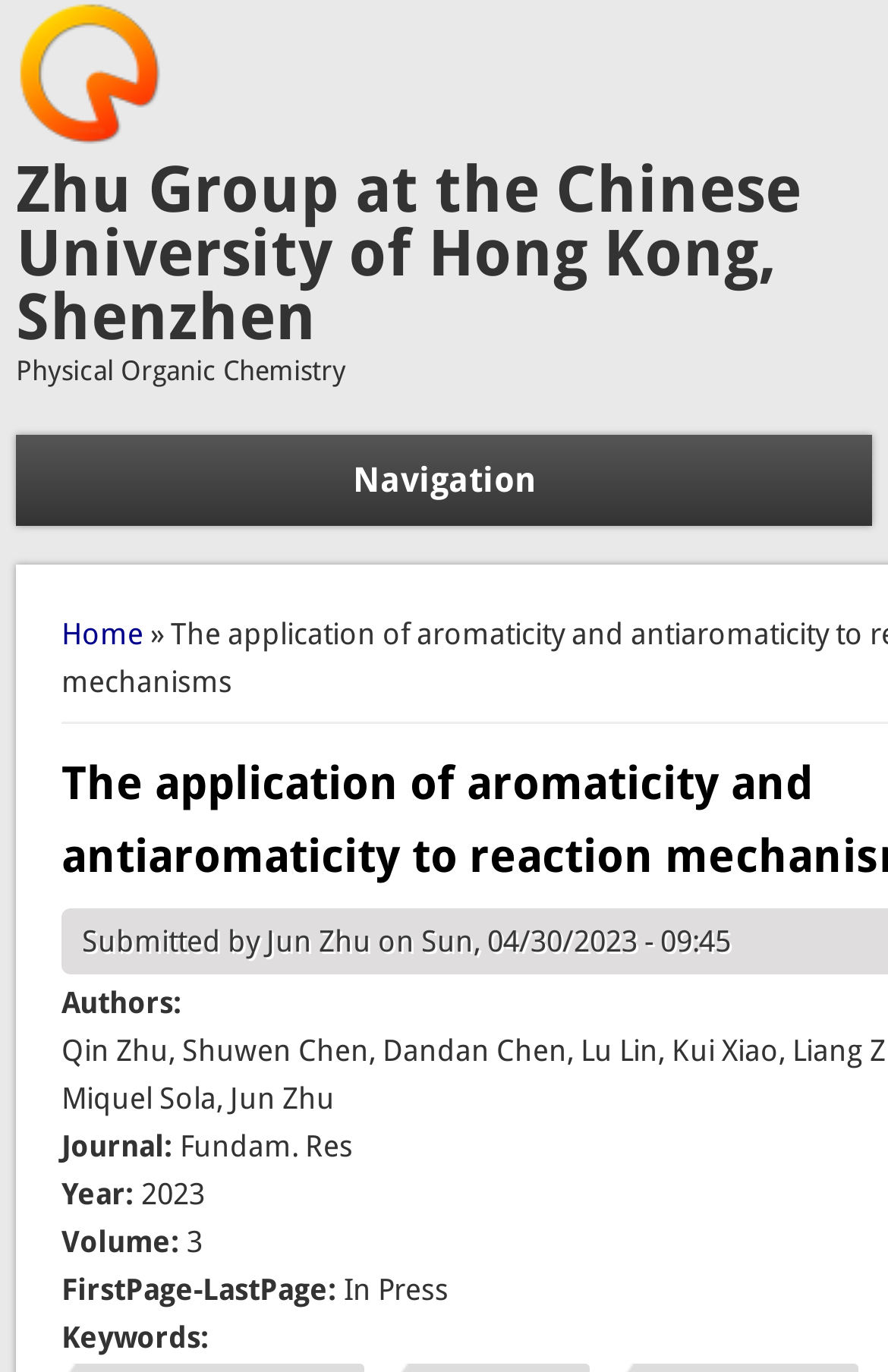Given the description title="Home", predict the bounding box coordinates of the UI element. Ensure the coordinates are in the format (top-left x, top-left y, bottom-right x, bottom-right y) and all values are between 0 and 1.

[0.018, 0.086, 0.182, 0.111]